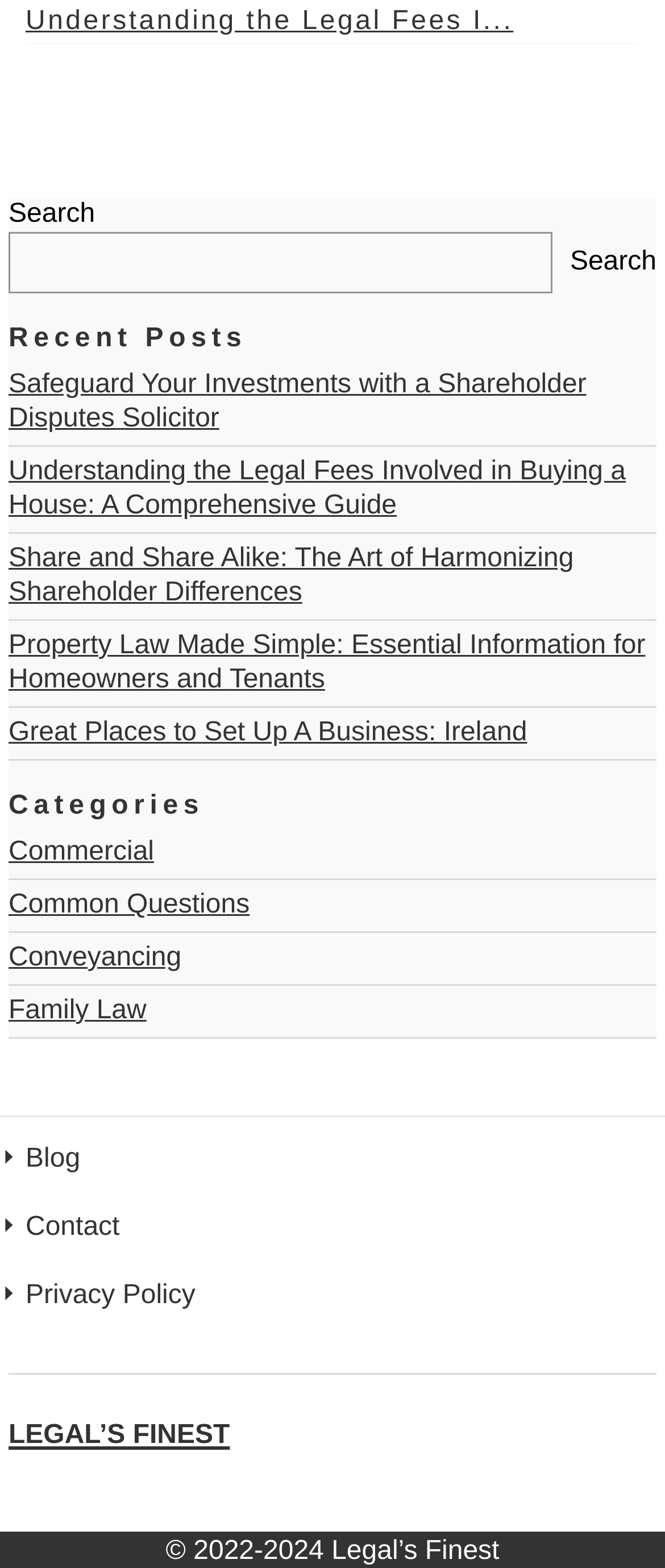Using the description "Family Law", predict the bounding box of the relevant HTML element.

[0.013, 0.634, 0.987, 0.656]